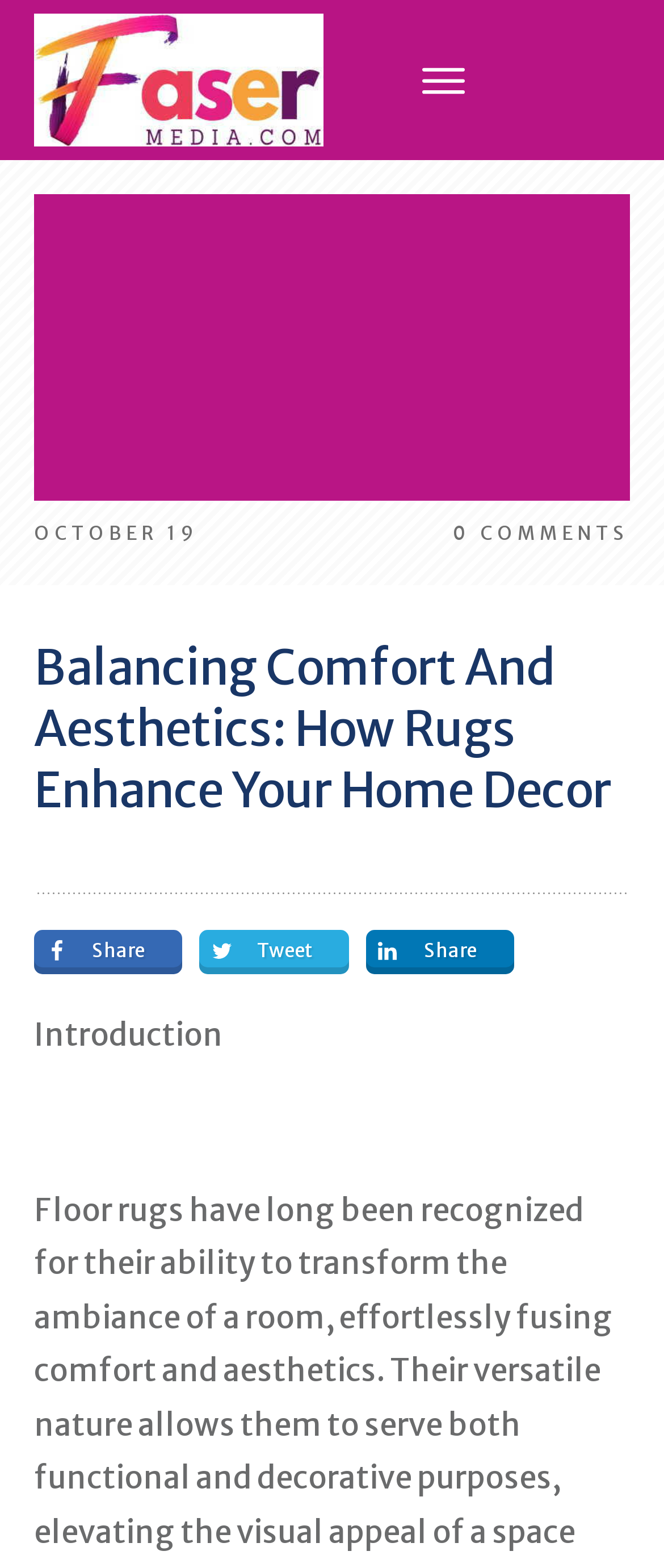Please provide a comprehensive answer to the question below using the information from the image: What social media platform is represented by the second icon from the left?

I identified the social media platform by looking at the link element located next to the image element, which reads 'Tweet'.